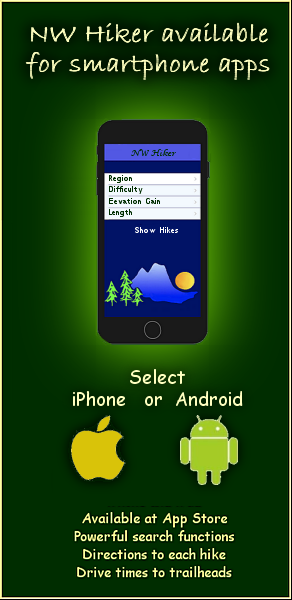On which platforms is the app available? Refer to the image and provide a one-word or short phrase answer.

iPhone and Android